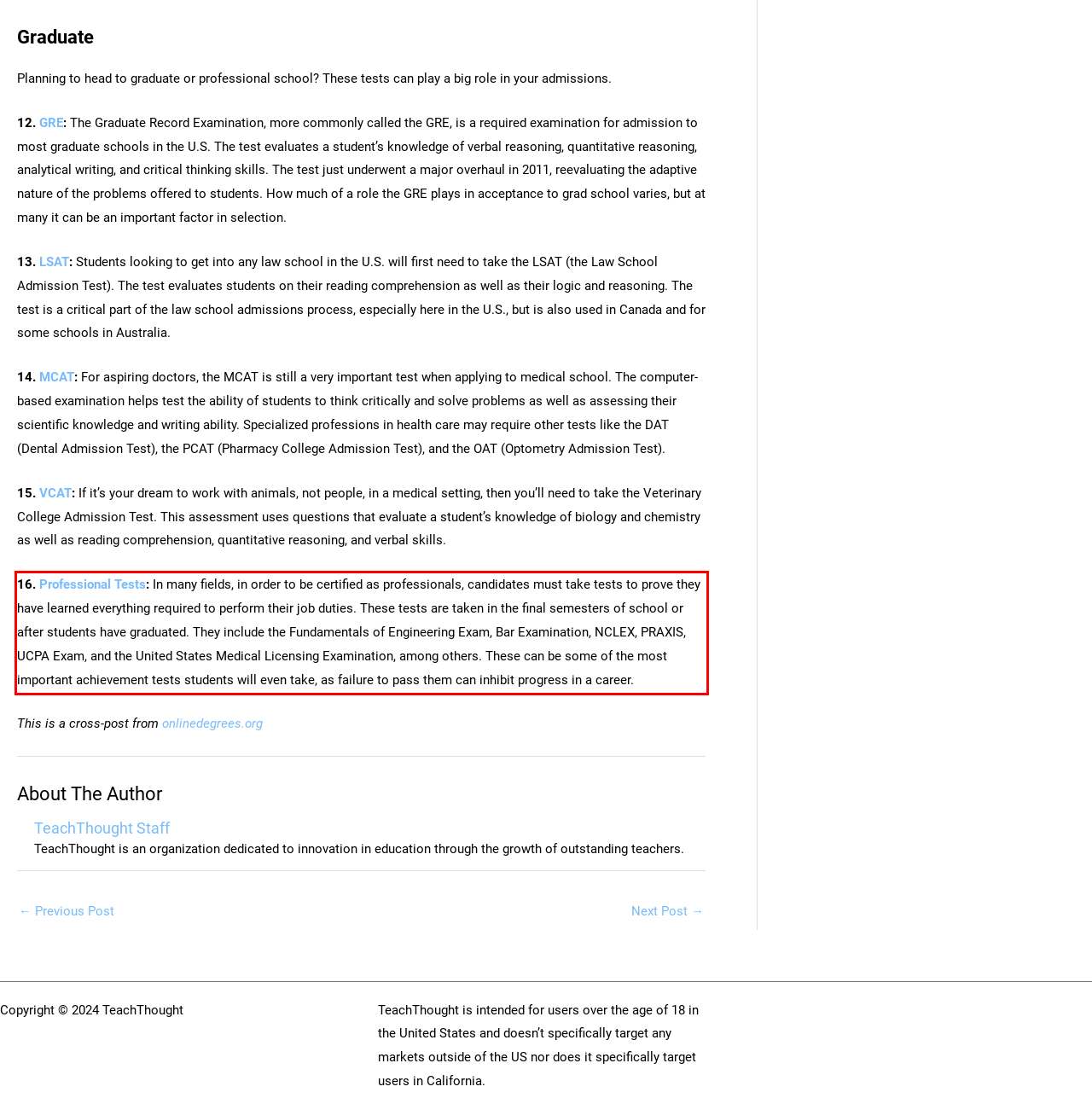Please analyze the screenshot of a webpage and extract the text content within the red bounding box using OCR.

16. Professional Tests: In many fields, in order to be certified as professionals, candidates must take tests to prove they have learned everything required to perform their job duties. These tests are taken in the final semesters of school or after students have graduated. They include the Fundamentals of Engineering Exam, Bar Examination, NCLEX, PRAXIS, UCPA Exam, and the United States Medical Licensing Examination, among others. These can be some of the most important achievement tests students will even take, as failure to pass them can inhibit progress in a career.